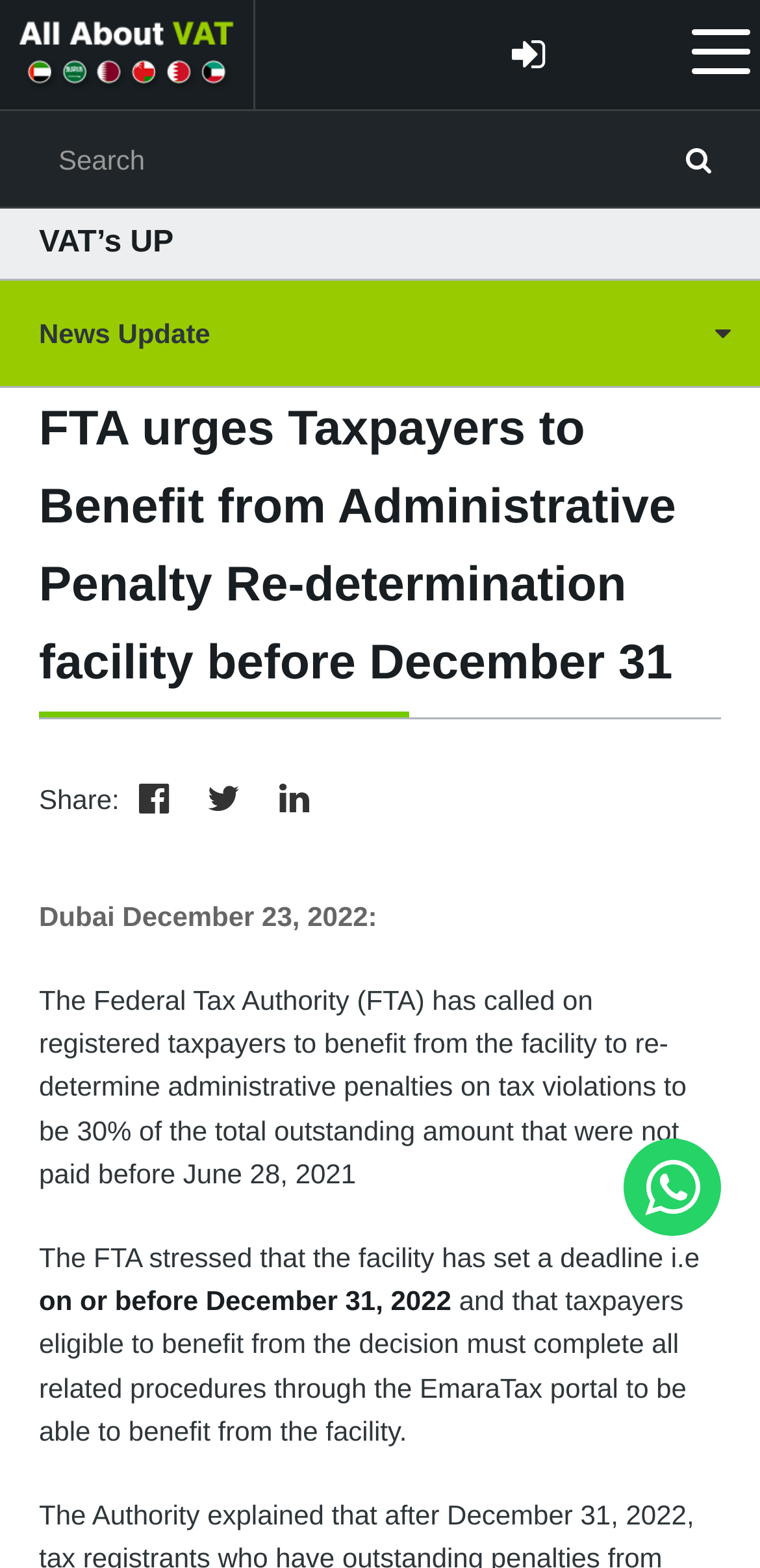Identify the bounding box of the HTML element described here: "aria-label="Open navigation menu"". Provide the coordinates as four float numbers between 0 and 1: [left, top, right, bottom].

None